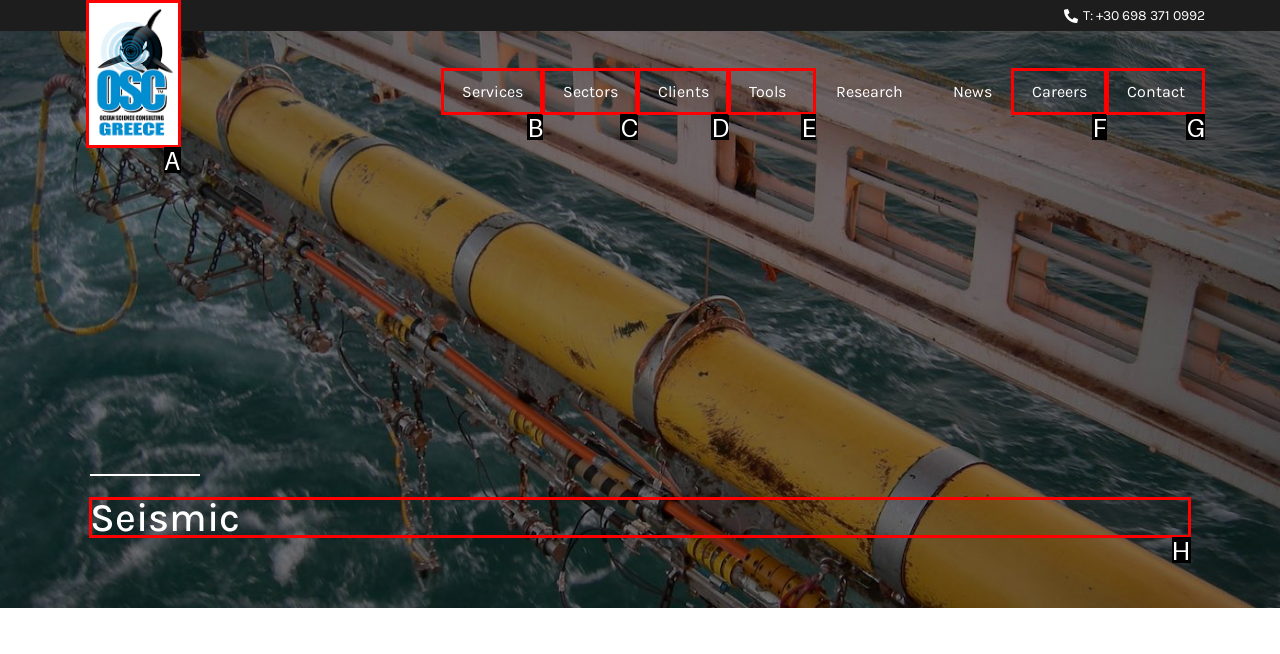Tell me which one HTML element I should click to complete the following task: View the Seismic heading Answer with the option's letter from the given choices directly.

H